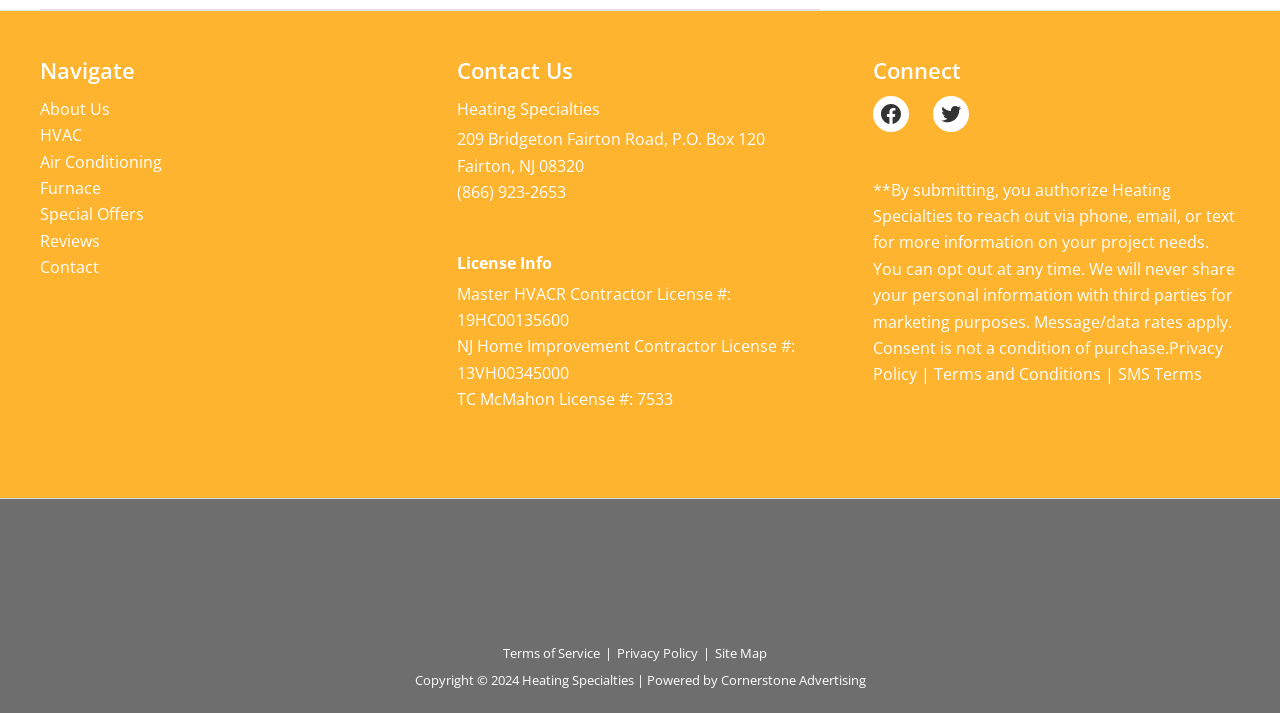Could you highlight the region that needs to be clicked to execute the instruction: "View Site Map"?

[0.559, 0.903, 0.599, 0.928]